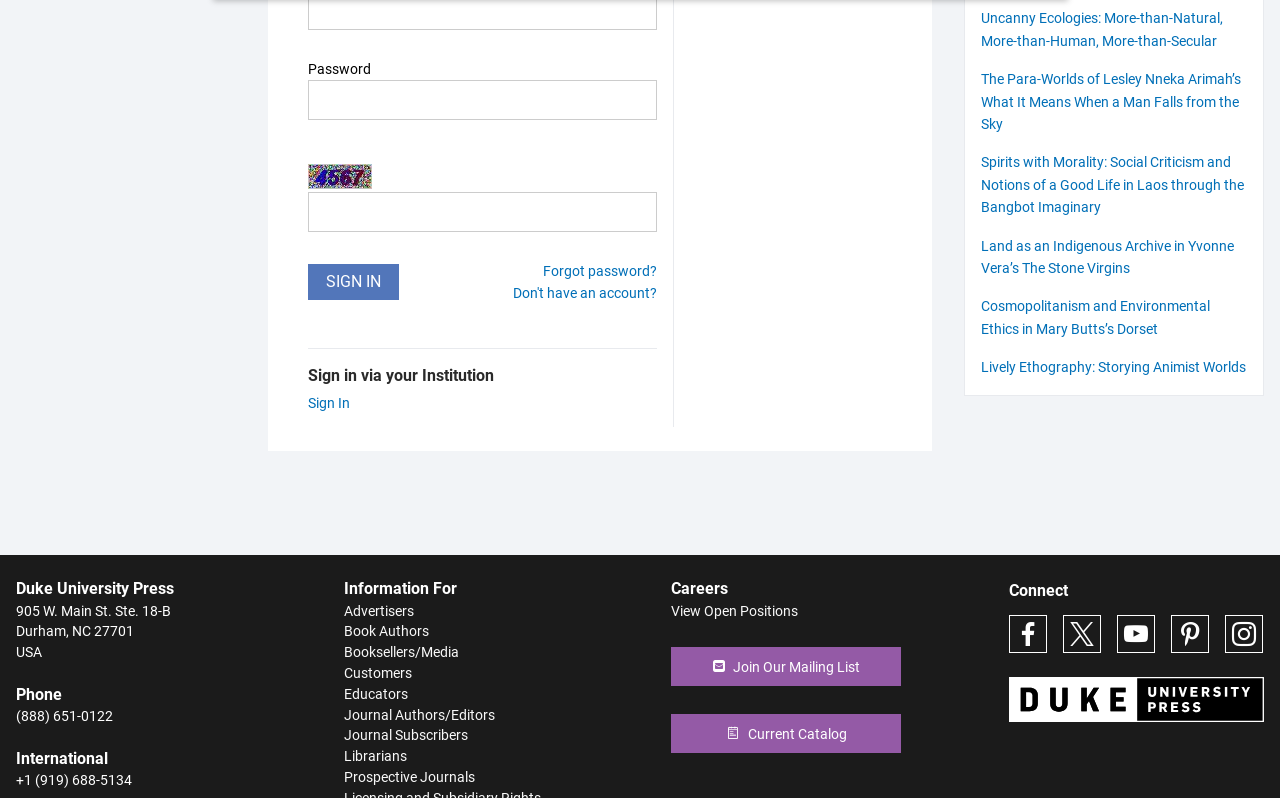Provide a thorough and detailed response to the question by examining the image: 
What is the phone number of Duke University Press?

The phone number of Duke University Press is '(888) 651-0122' because the StaticText element with ID 295 has the text '(888) 651-0122' and is located below the StaticText element with ID 294, which has the text 'Phone'.